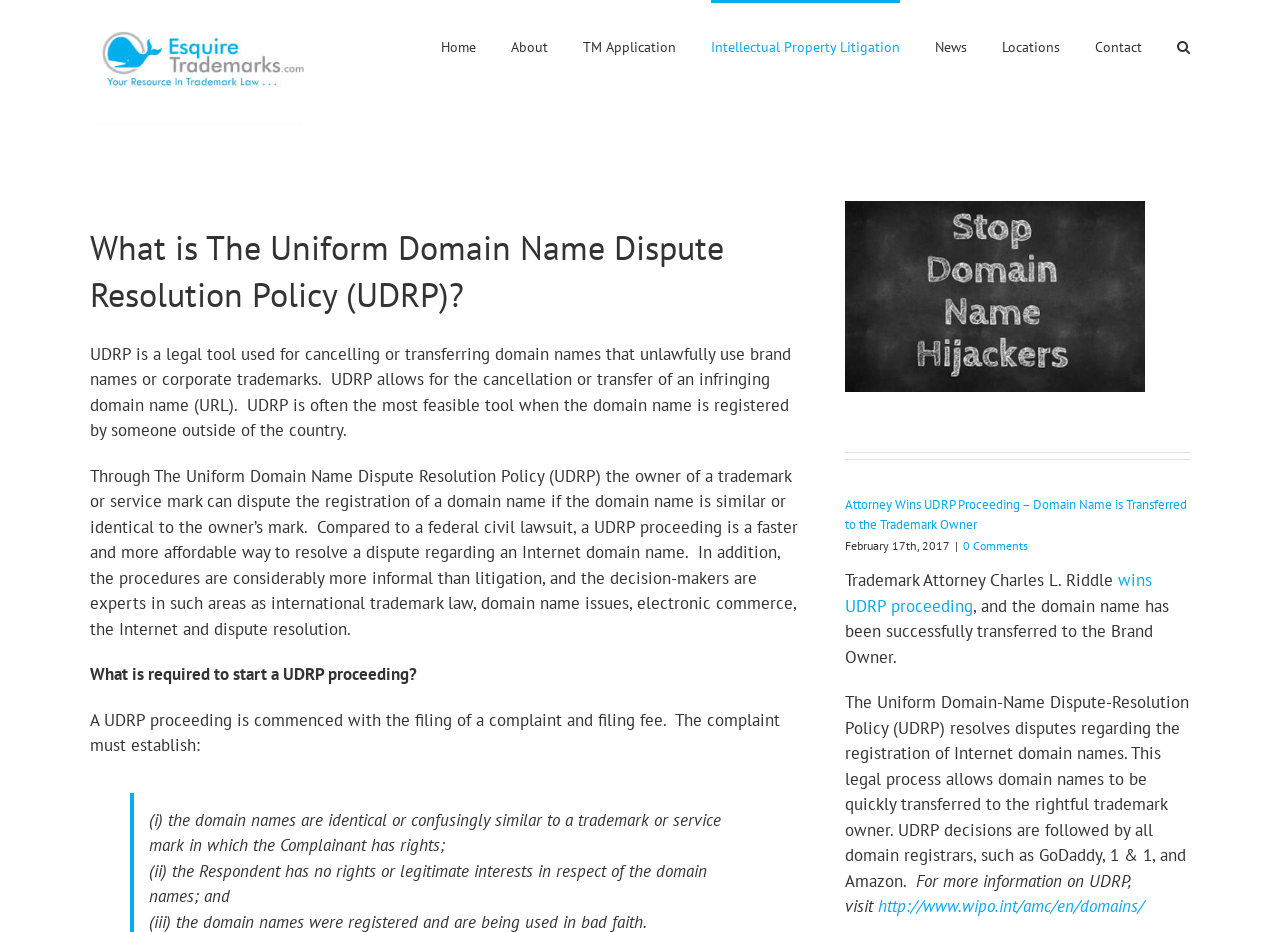Specify the bounding box coordinates of the area to click in order to follow the given instruction: "Search using the search button."

[0.92, 0.0, 0.93, 0.097]